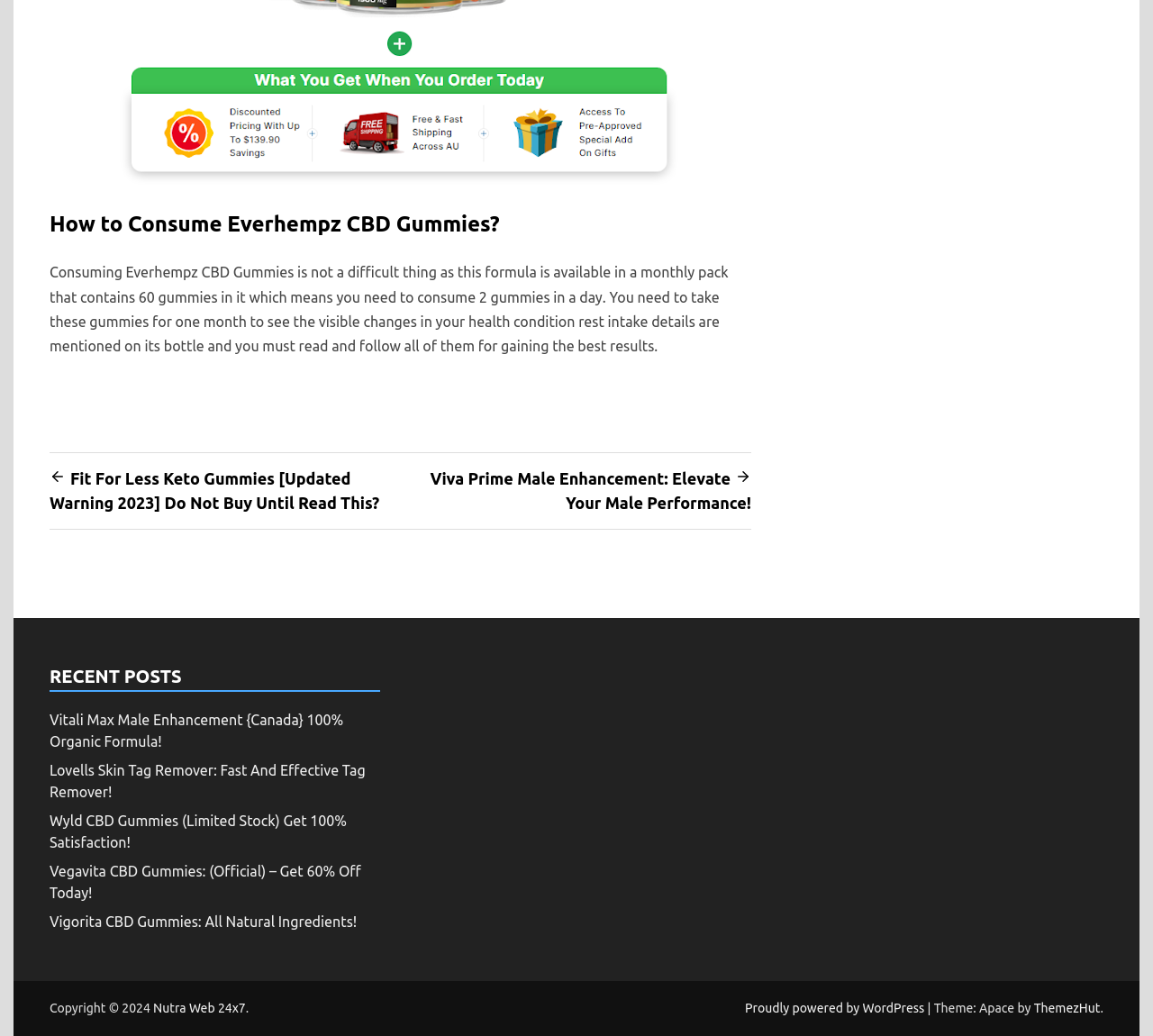Using the information in the image, give a detailed answer to the following question: How many navigation links are listed under 'Posts'?

Under the 'Posts' navigation, there are 2 links listed: 'Fit For Less Keto Gummies' and 'Viva Prime Male Enhancement'.